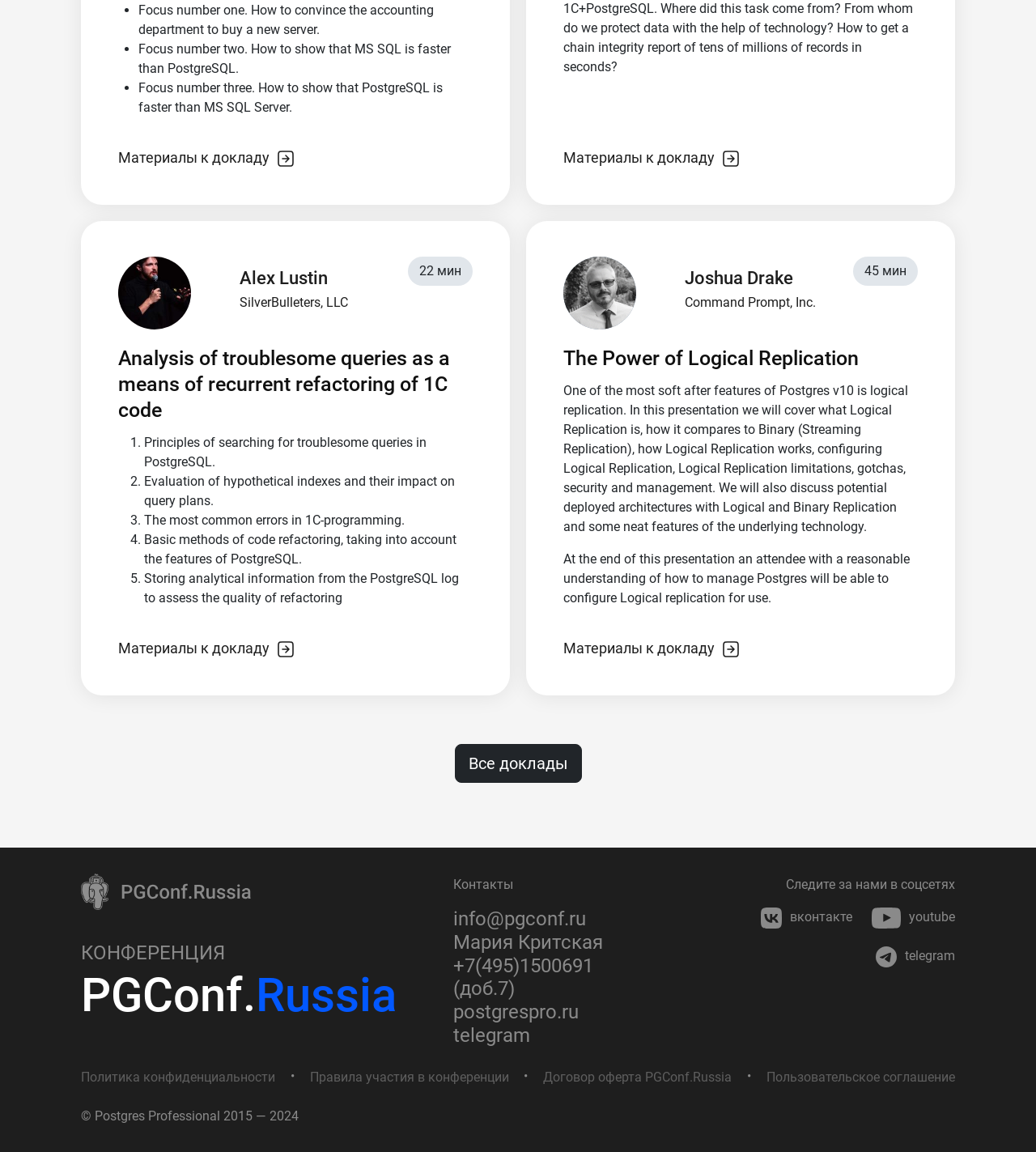What is the title of the first presentation?
Please provide a detailed and comprehensive answer to the question.

The title of the first presentation can be found in the heading element with the text 'Analysis of troublesome queries as a means of recurrent refactoring of 1C code'. This heading is located above the list of focus points, which includes 'Focus number one. How to convince the accounting department to buy a new server.' and others.